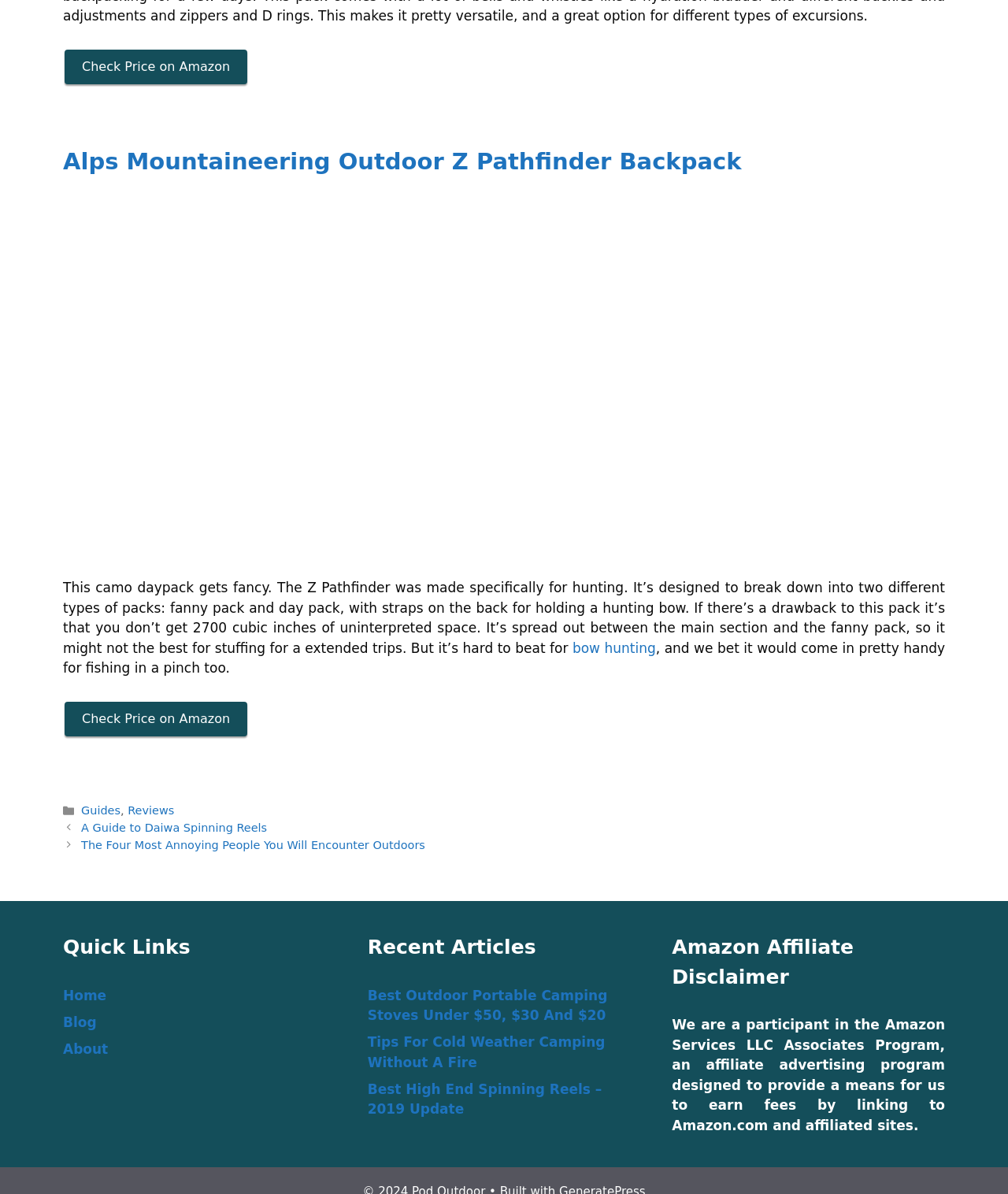What is the purpose of the Z Pathfinder backpack?
Provide a one-word or short-phrase answer based on the image.

Hunting